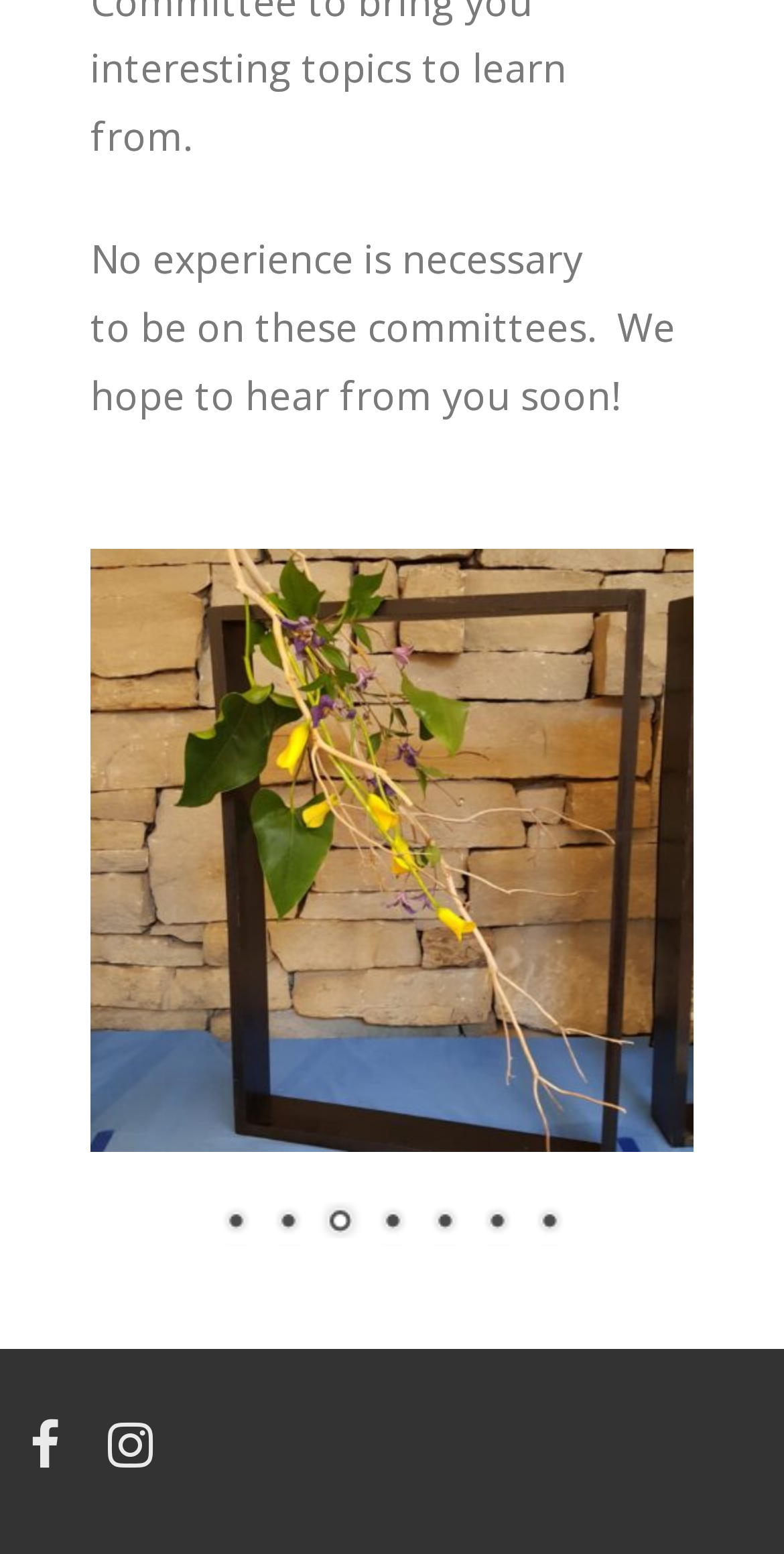For the element described, predict the bounding box coordinates as (top-left x, top-left y, bottom-right x, bottom-right y). All values should be between 0 and 1. Element description: aria-label="facebook" title="facebook"

[0.038, 0.929, 0.099, 0.949]